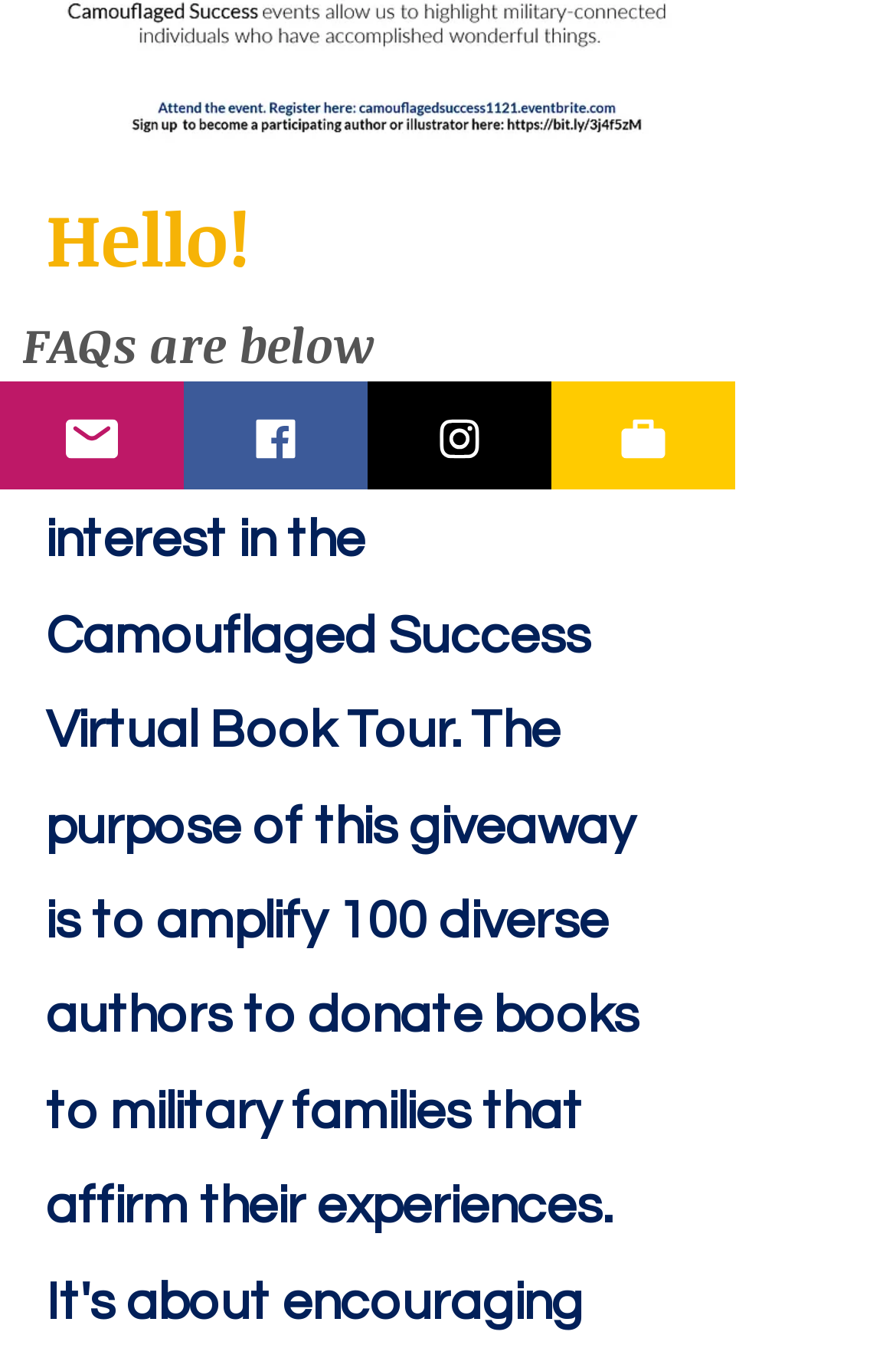Please find the bounding box for the following UI element description. Provide the coordinates in (top-left x, top-left y, bottom-right x, bottom-right y) format, with values between 0 and 1: Custom Action

[0.615, 0.283, 0.821, 0.363]